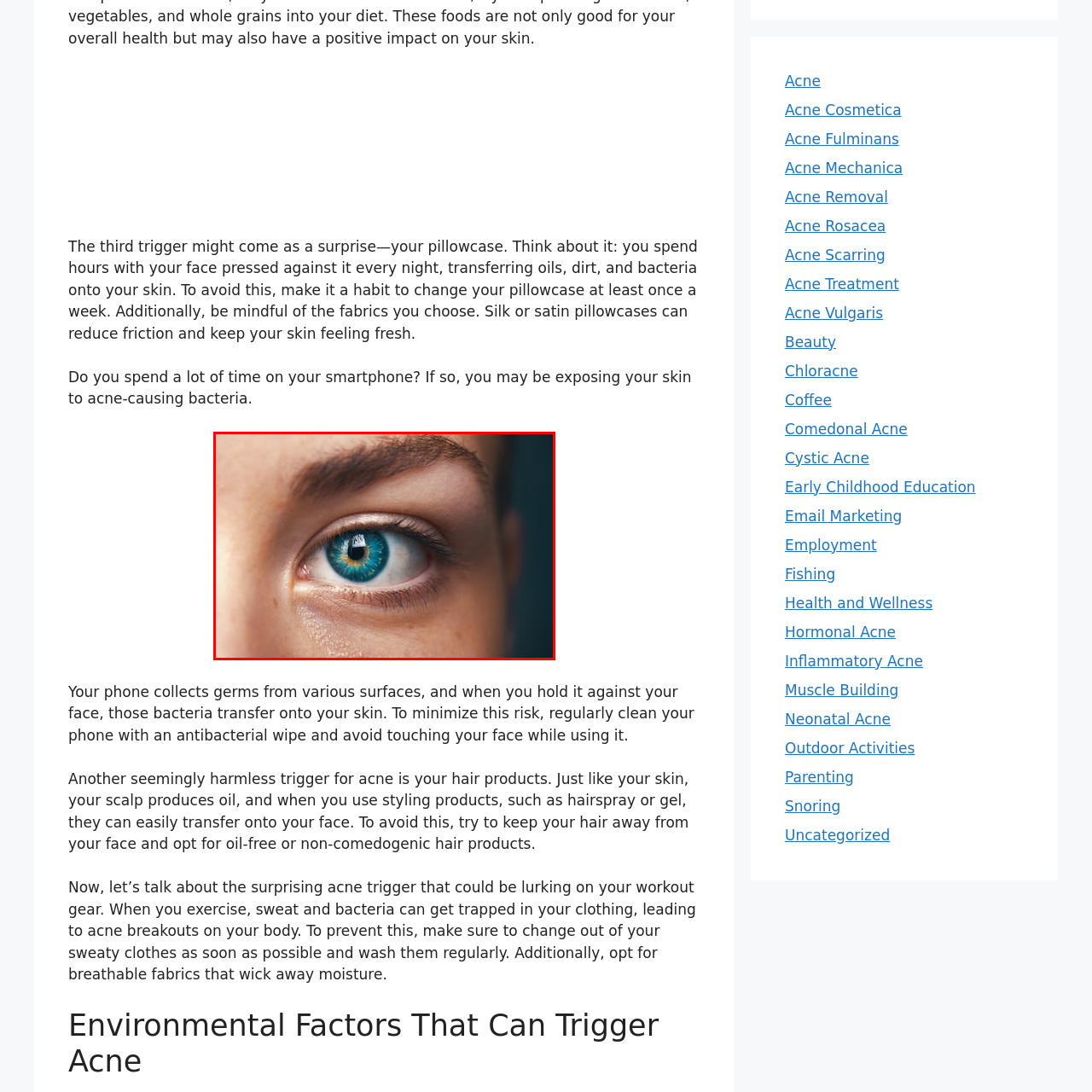Thoroughly describe the content of the image found within the red border.

The image features a close-up view of a person's eye, showcasing striking blue irises with intricate patterns highlighted by a golden ring. The details of the eye, including the delicate eyelashes and the subtle variations in color within the iris, create a captivating focal point. This visual representation emphasizes the importance of eye care and the impact of environmental factors on skin health, possibly relating to conditions such as acne. In the context of skincare, it serves as a reminder that personal care routines should extend beyond the face, considering elements like pillowcases and smartphone hygiene to maintain overall skin health.